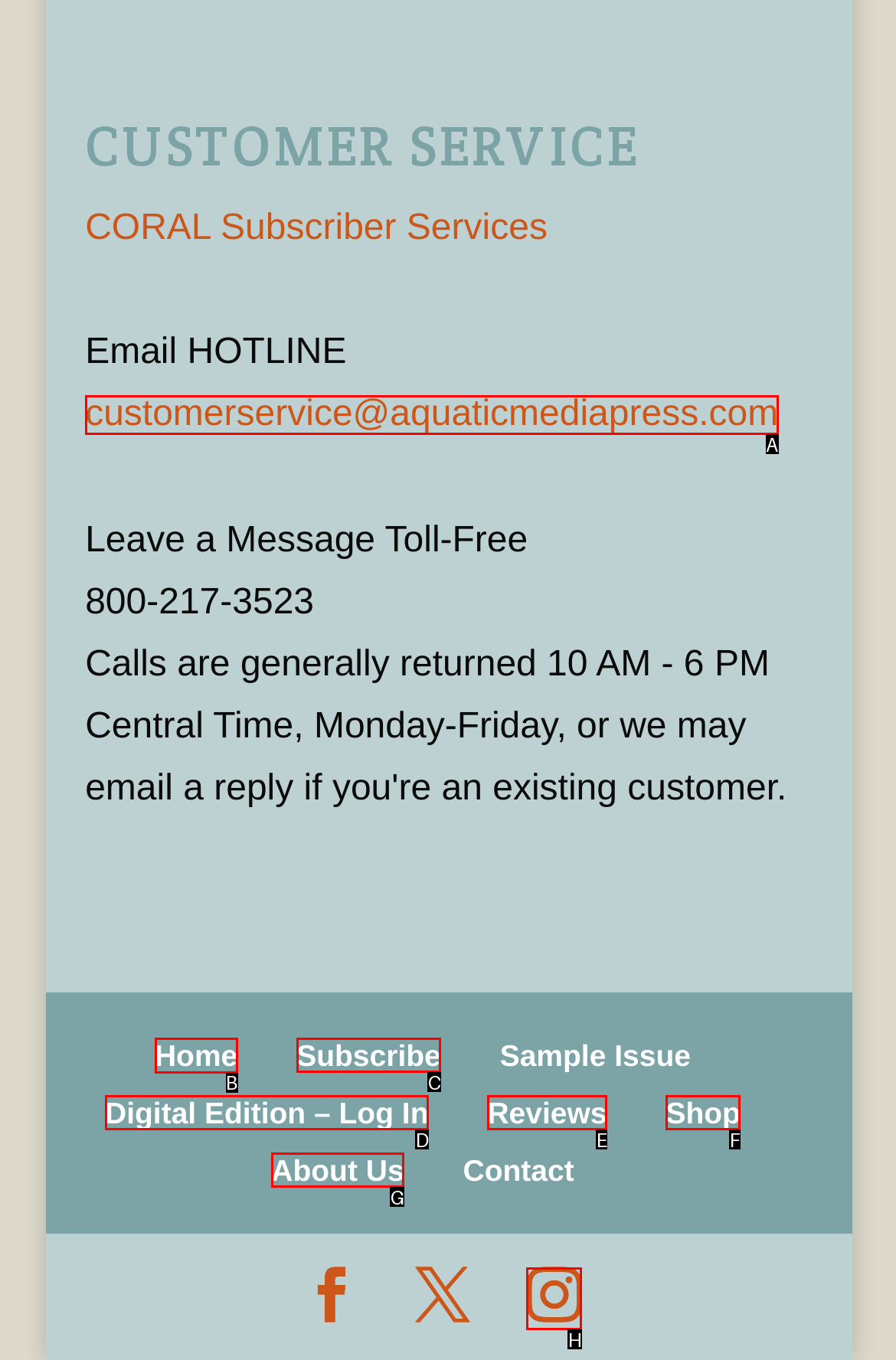For the task: Go to the home page, tell me the letter of the option you should click. Answer with the letter alone.

B